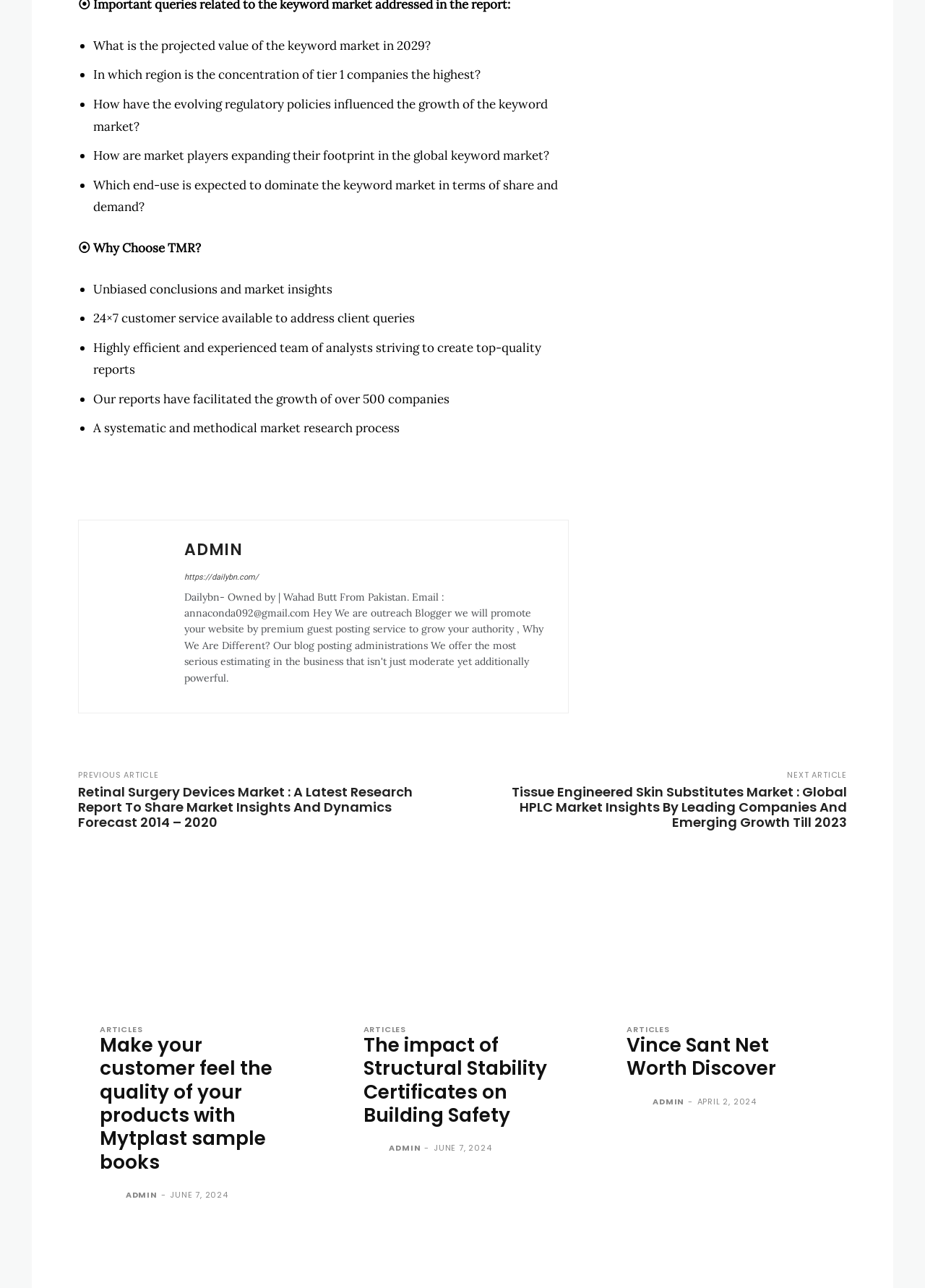Provide a one-word or one-phrase answer to the question:
What is the purpose of TMR?

Market research